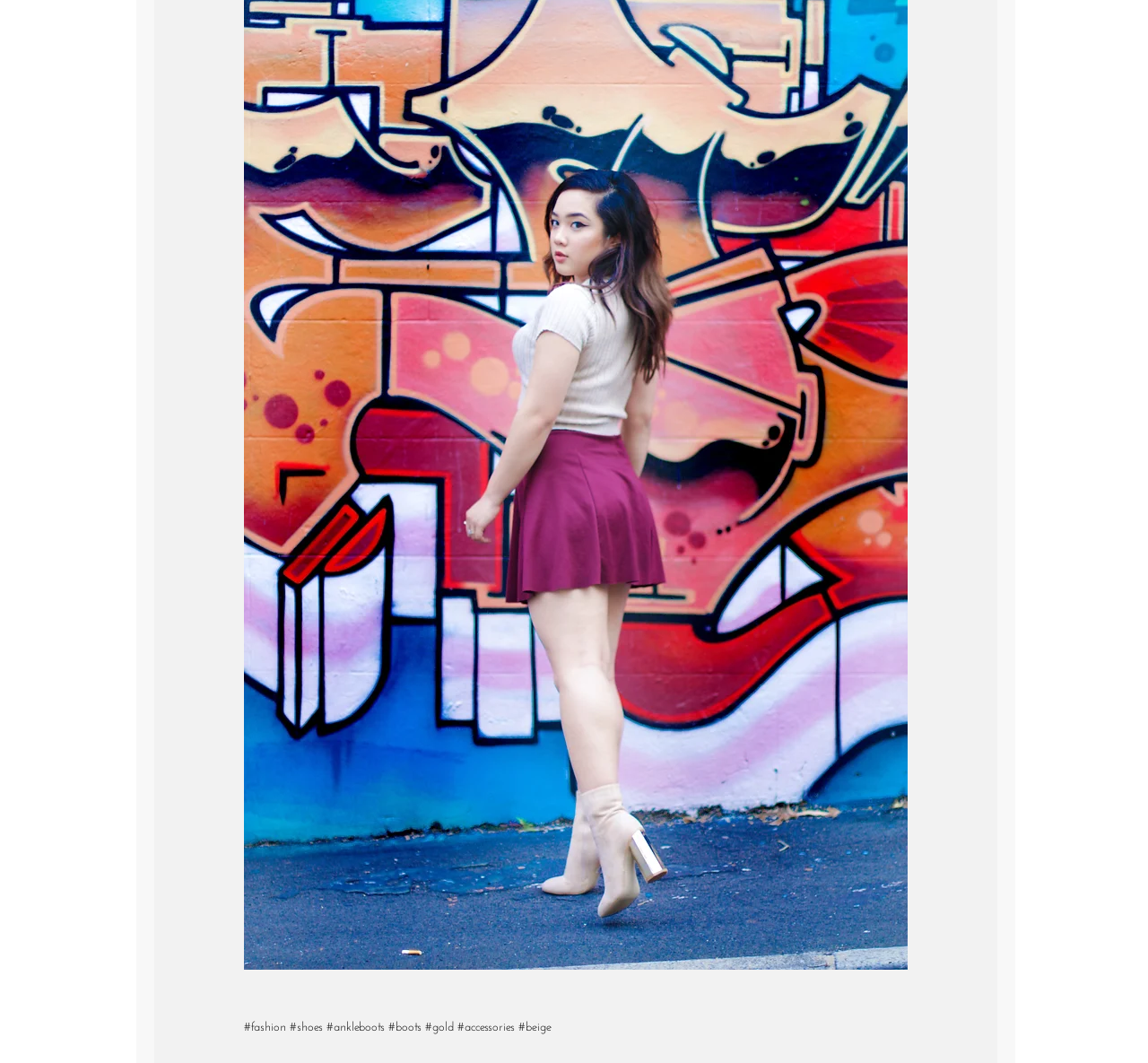Provide a one-word or one-phrase answer to the question:
How many links are present on the webpage?

7